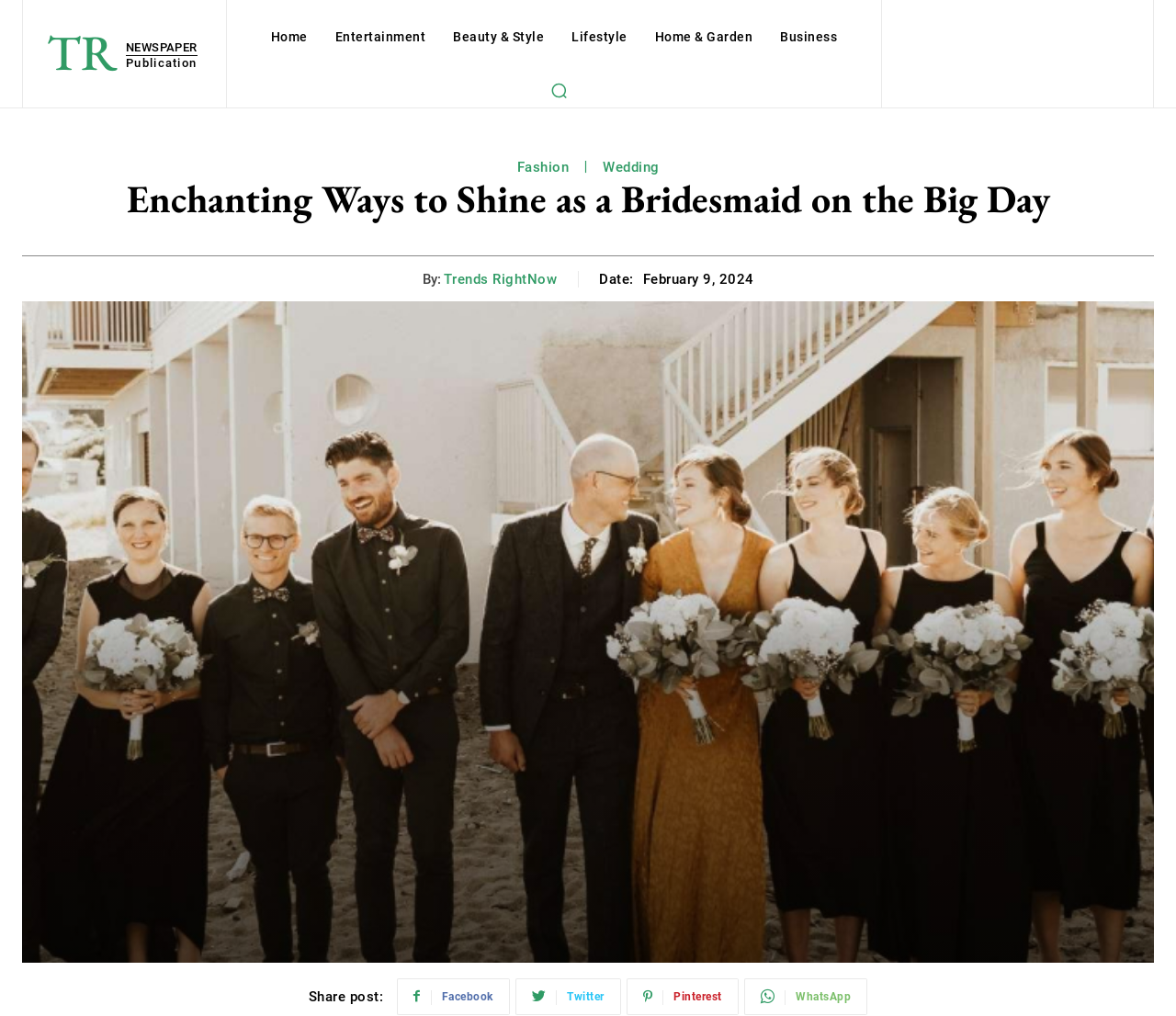Please find the bounding box coordinates of the element that you should click to achieve the following instruction: "Read about Wedding". The coordinates should be presented as four float numbers between 0 and 1: [left, top, right, bottom].

[0.512, 0.156, 0.561, 0.173]